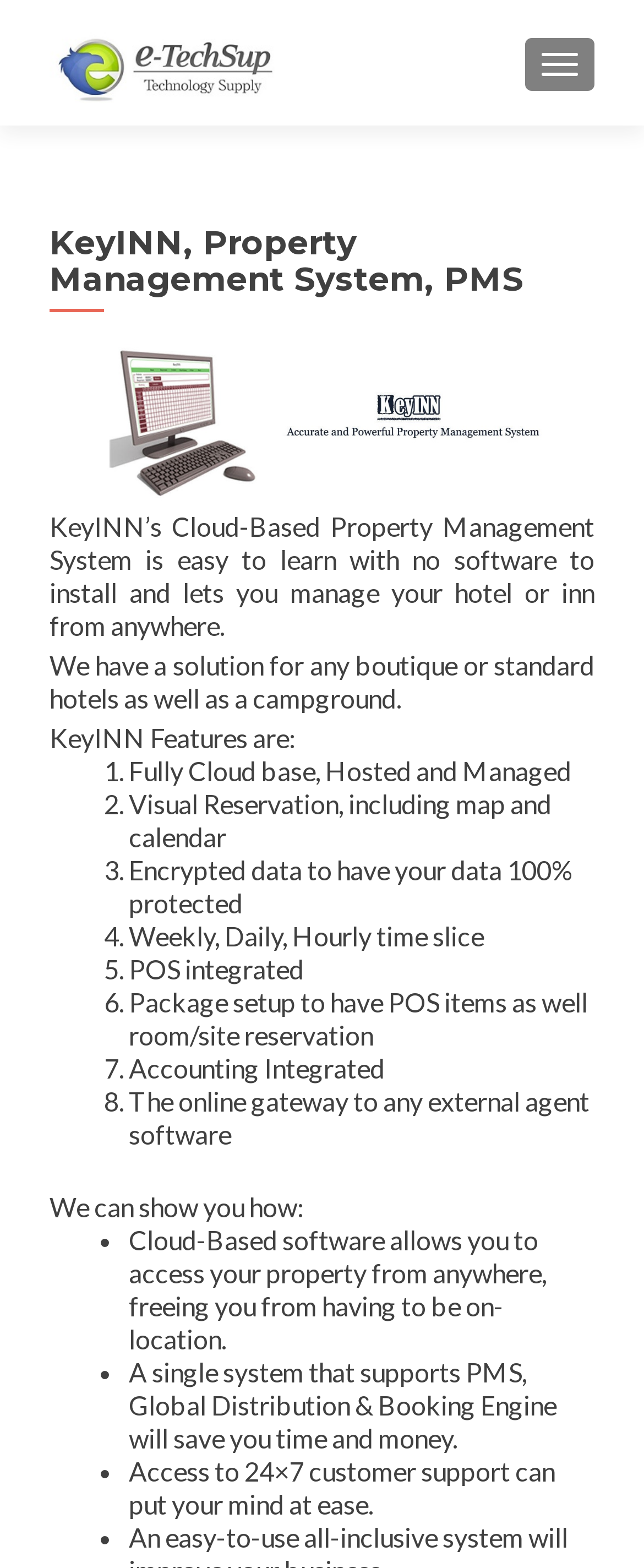What is the purpose of the 'TOGGLE NAVIGATION' button? Using the information from the screenshot, answer with a single word or phrase.

To toggle navigation